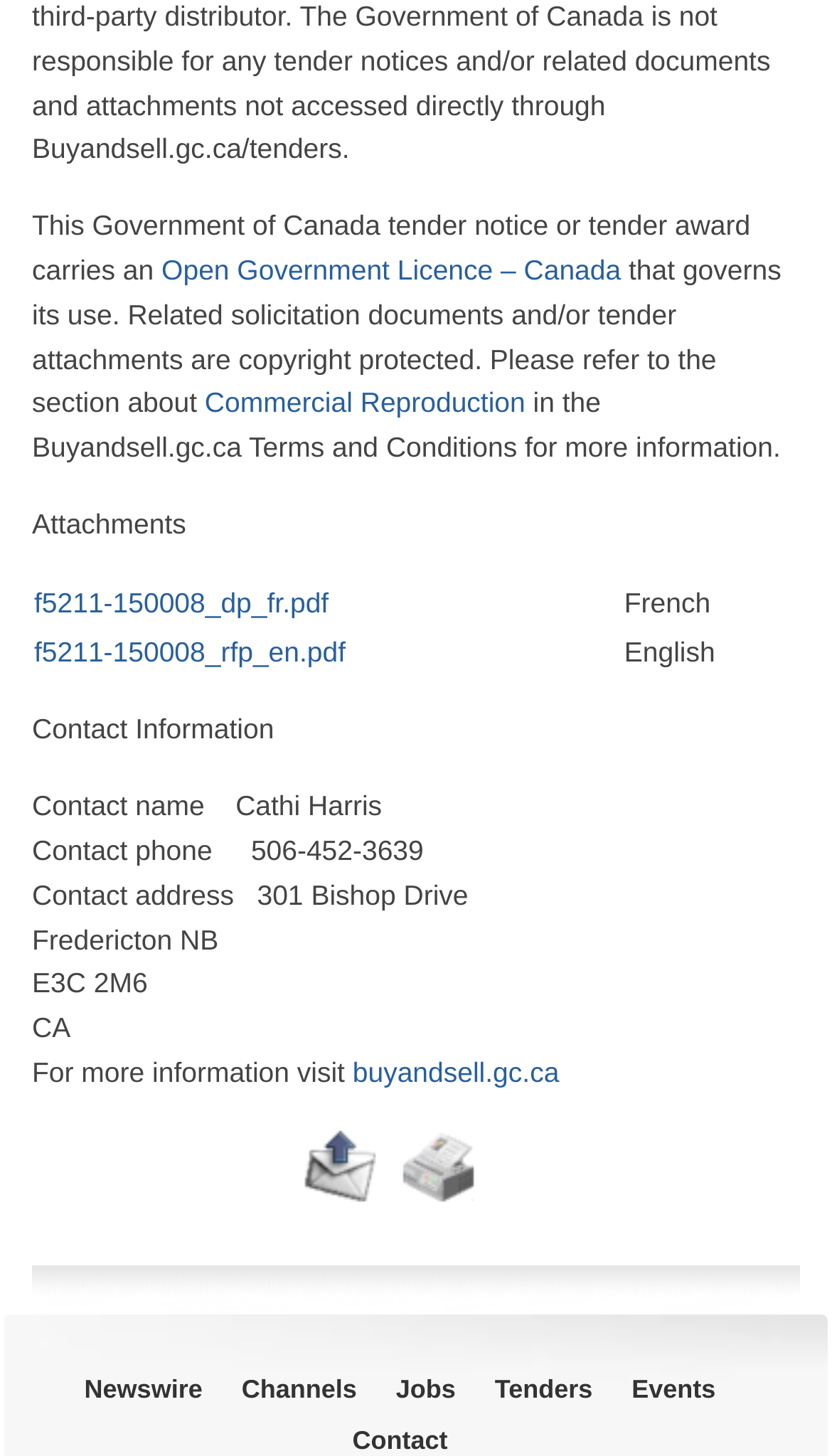Please locate the bounding box coordinates of the element that should be clicked to achieve the given instruction: "Download the f5211-150008_dp_fr.pdf file".

[0.041, 0.403, 0.395, 0.425]